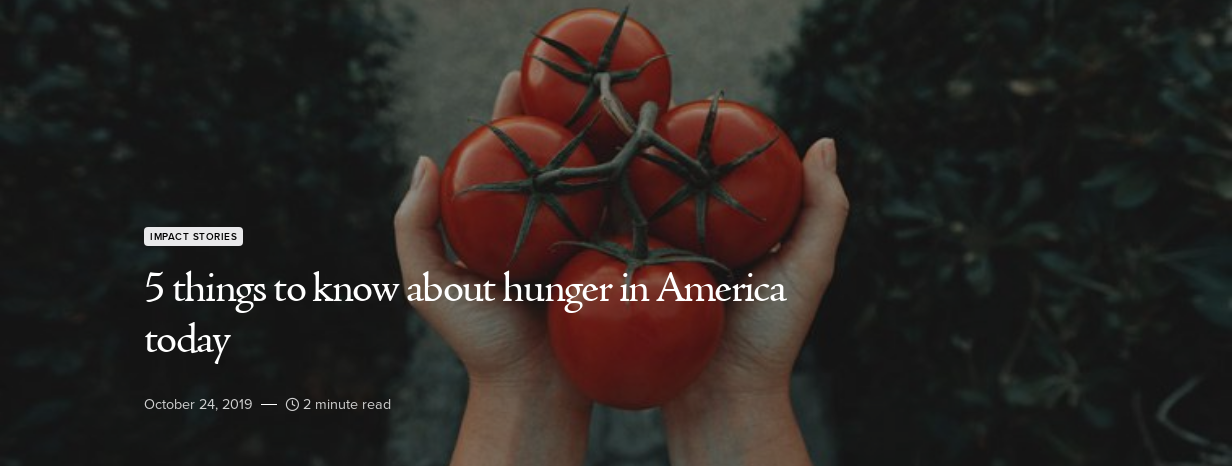How long does it take to read the article? Based on the image, give a response in one word or a short phrase.

2 minutes